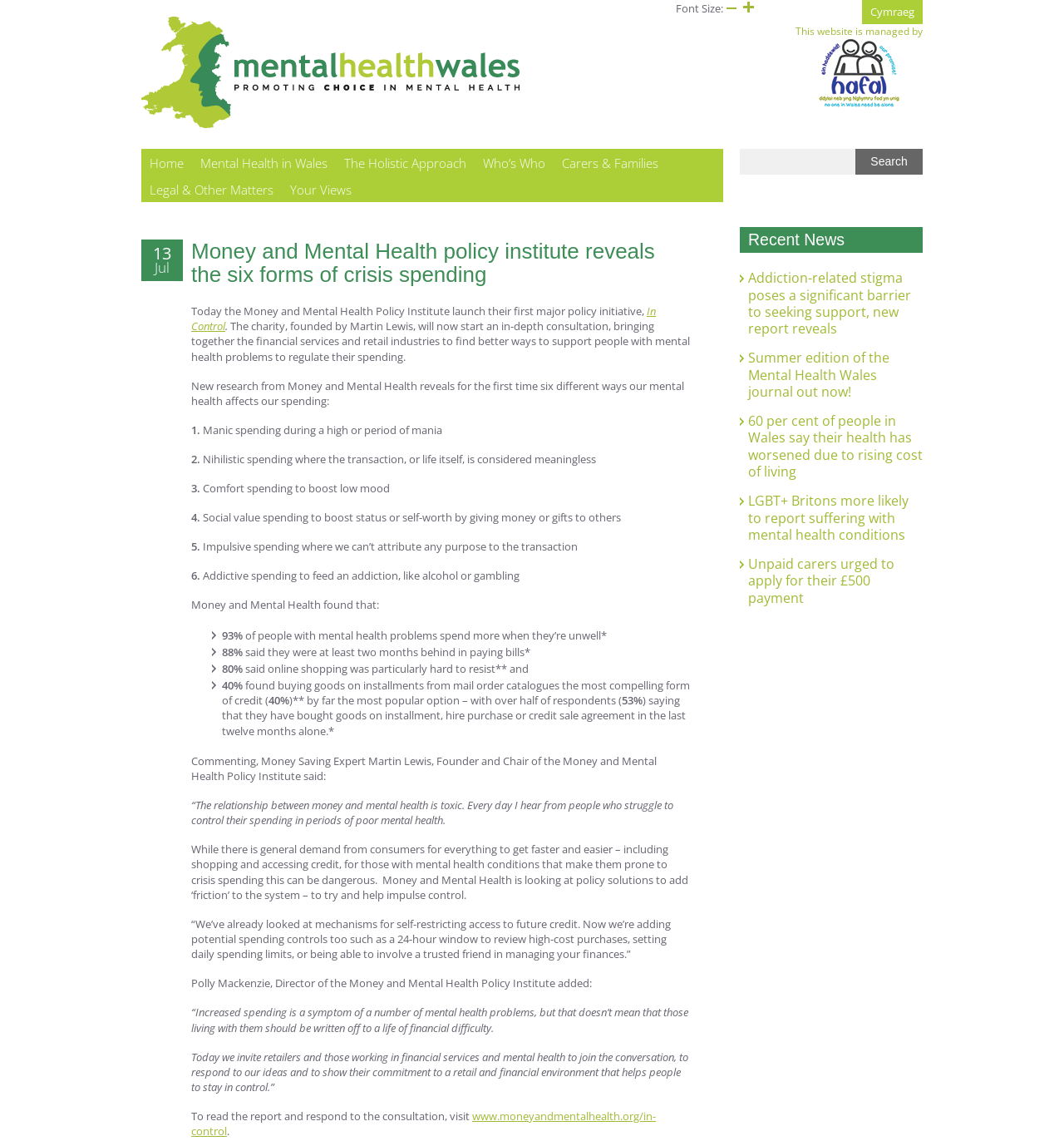Pinpoint the bounding box coordinates for the area that should be clicked to perform the following instruction: "Click the 'In Control' link".

[0.18, 0.266, 0.616, 0.292]